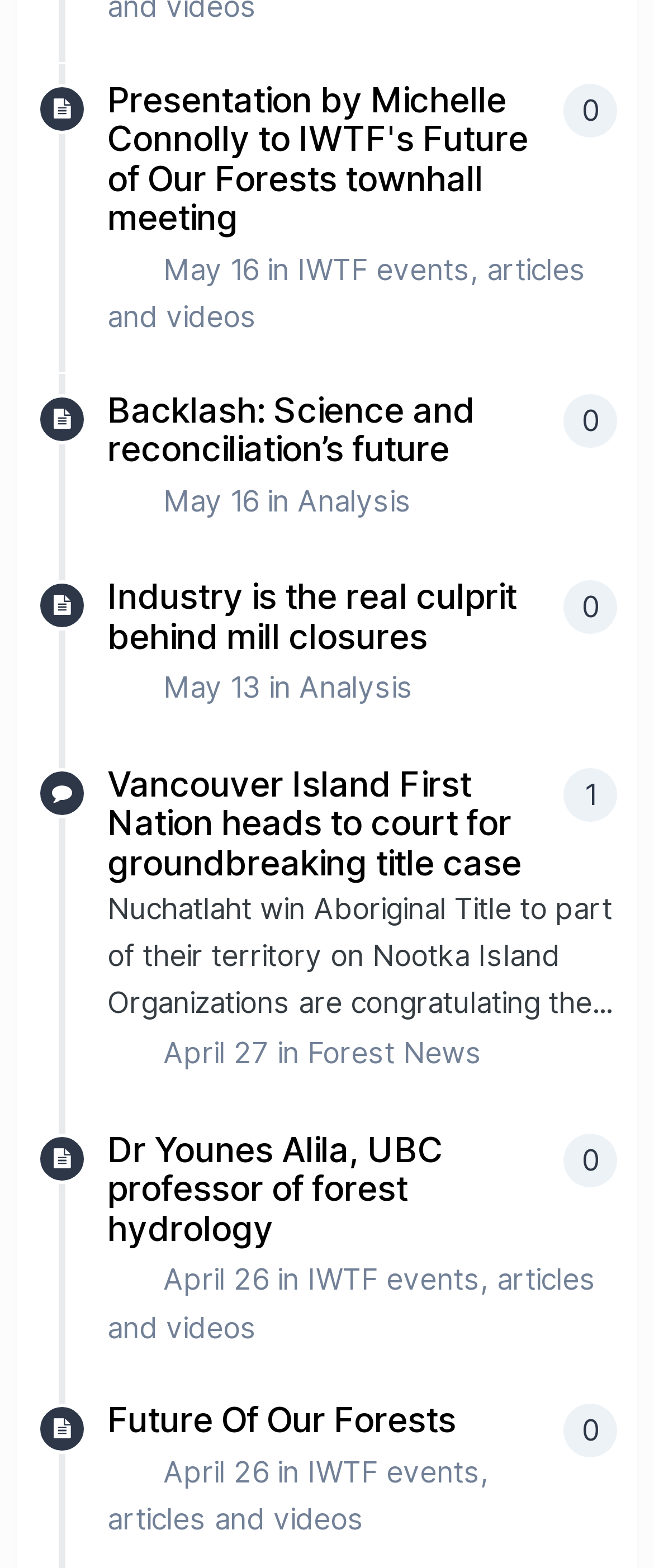Respond to the following question using a concise word or phrase: 
What is the date of the fourth article?

May 13